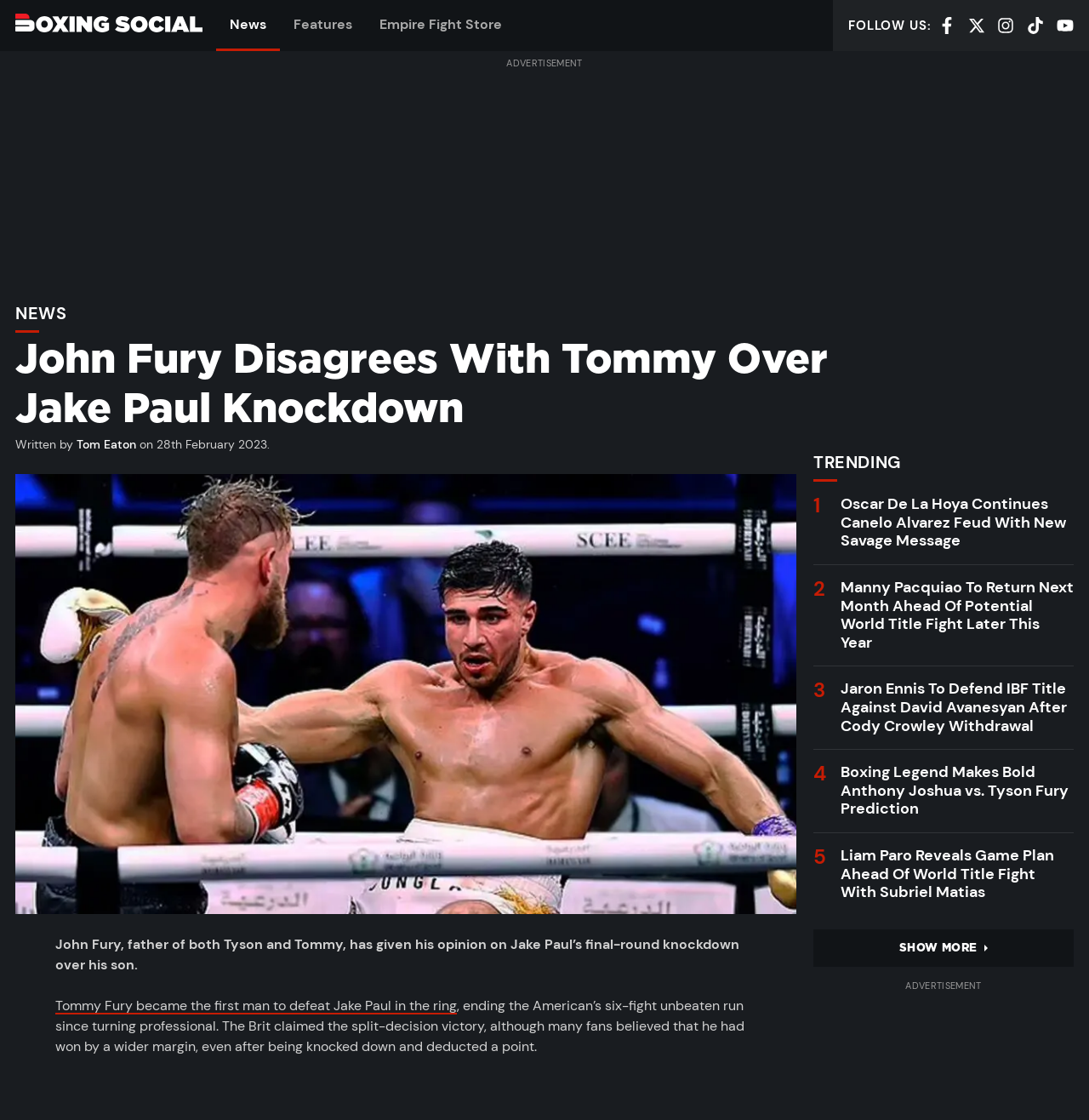Generate a detailed explanation of the webpage's features and information.

The webpage is about a news article discussing John Fury's opinion on Jake Paul's knockdown of his son Tommy. At the top, there is a header section with links to "Boxing Social", "News", "Features", and "Empire Fight Store". Below this, there is a section with social media links to Facebook, X, Instagram, TikTok, and YouTube, each accompanied by an image.

The main content of the webpage is divided into two sections. On the left, there is a large image of Jake Paul knocking down Tommy Fury. Above this image, there is a heading with the title of the article, "John Fury Disagrees With Tommy Over Jake Paul Knockdown". Below the image, there is a block of text summarizing the article, which discusses John Fury's opinion on the fight.

On the right, there is a section with trending news articles, each with a heading and a link to the full article. There are five articles in total, with titles such as "Oscar De La Hoya Continues Canelo Alvarez Feud With New Savage Message" and "Liam Paro Reveals Game Plan Ahead Of World Title Fight With Subriel Matias". At the bottom of this section, there is a "SHOW MORE" button to expand the list of trending articles.

Overall, the webpage has a clean layout with clear headings and concise text, making it easy to navigate and read.